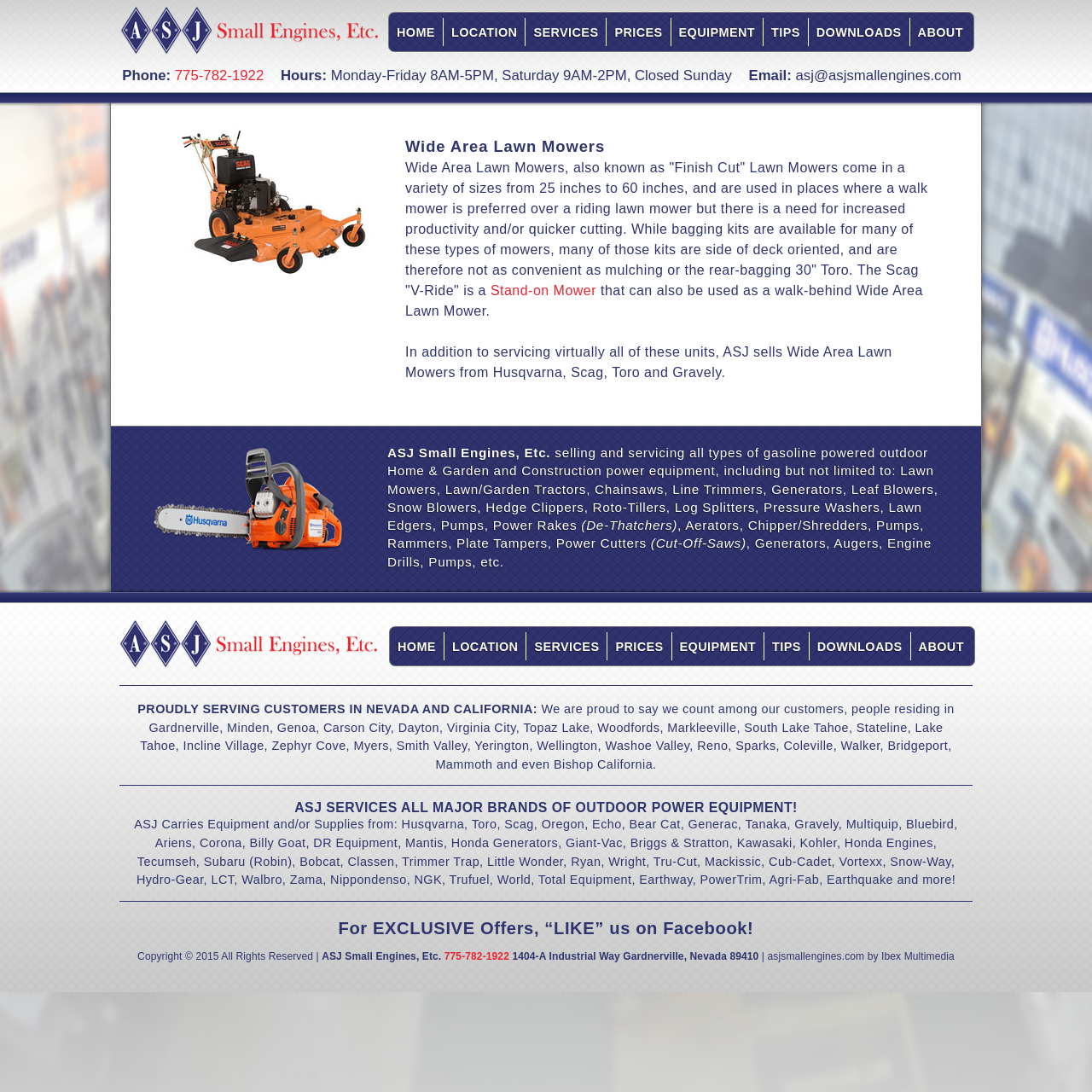Find the bounding box coordinates of the element I should click to carry out the following instruction: "Learn about Wide Area Lawn Mowers".

[0.371, 0.126, 0.554, 0.142]